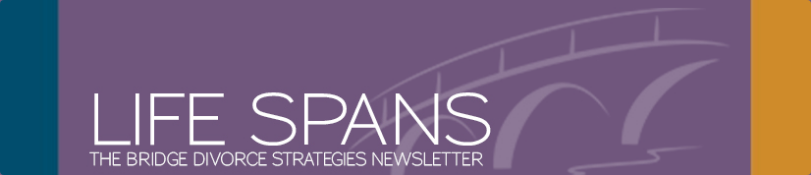Provide a thorough description of the image.

The image features the header of "Life Spans – The Bridge Divorce Strategies Newsletter." The design incorporates a soothing purple background with white text prominently stating the newsletter's name. A subtle illustration of a bridge is present in the background, adding a thematic touch that symbolizes connection and transition, which aligns well with the focus of the newsletter on divorce strategies. The layout also includes colored borders on the left and right sides, providing a visually appealing frame. This newsletter is likely aimed at providing insights and support for individuals navigating the complexities of divorce, reinforcing the idea of bridging transitions and fostering understanding during challenging times.